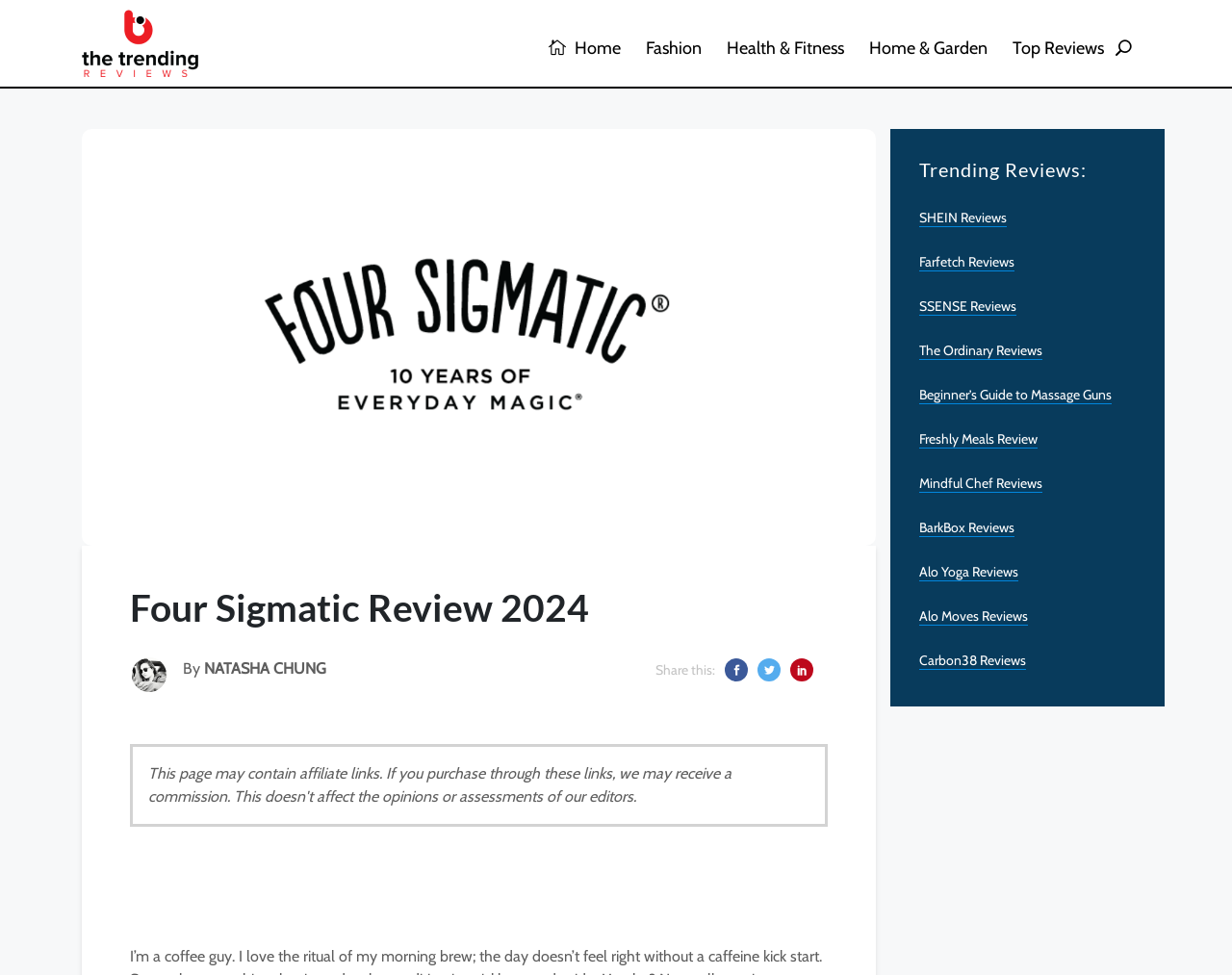Find the bounding box coordinates corresponding to the UI element with the description: "Alo Yoga Reviews". The coordinates should be formatted as [left, top, right, bottom], with values as floats between 0 and 1.

[0.746, 0.578, 0.827, 0.596]